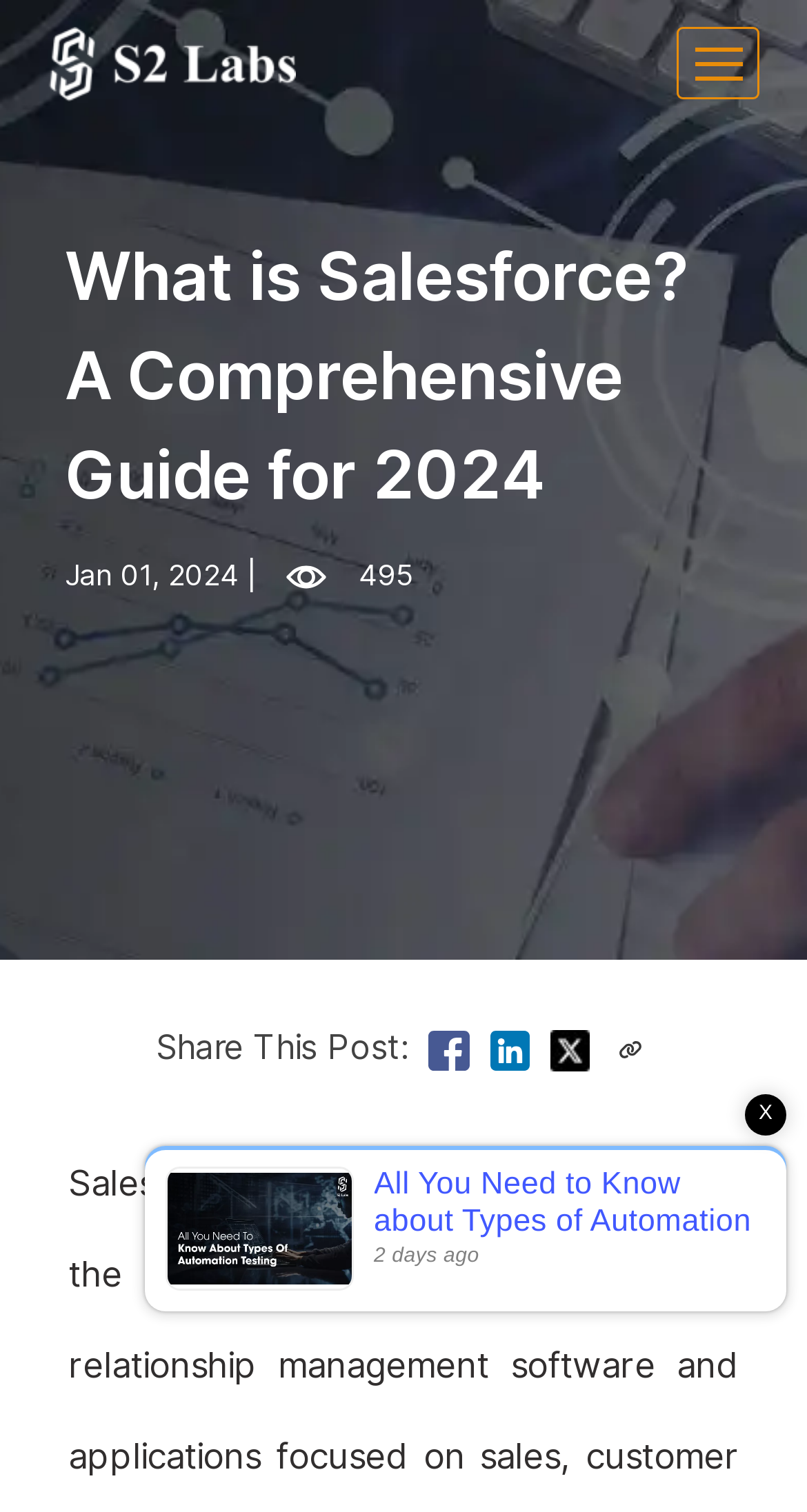What is the topic of the image at the bottom?
Look at the screenshot and give a one-word or phrase answer.

Types of Automation Testing